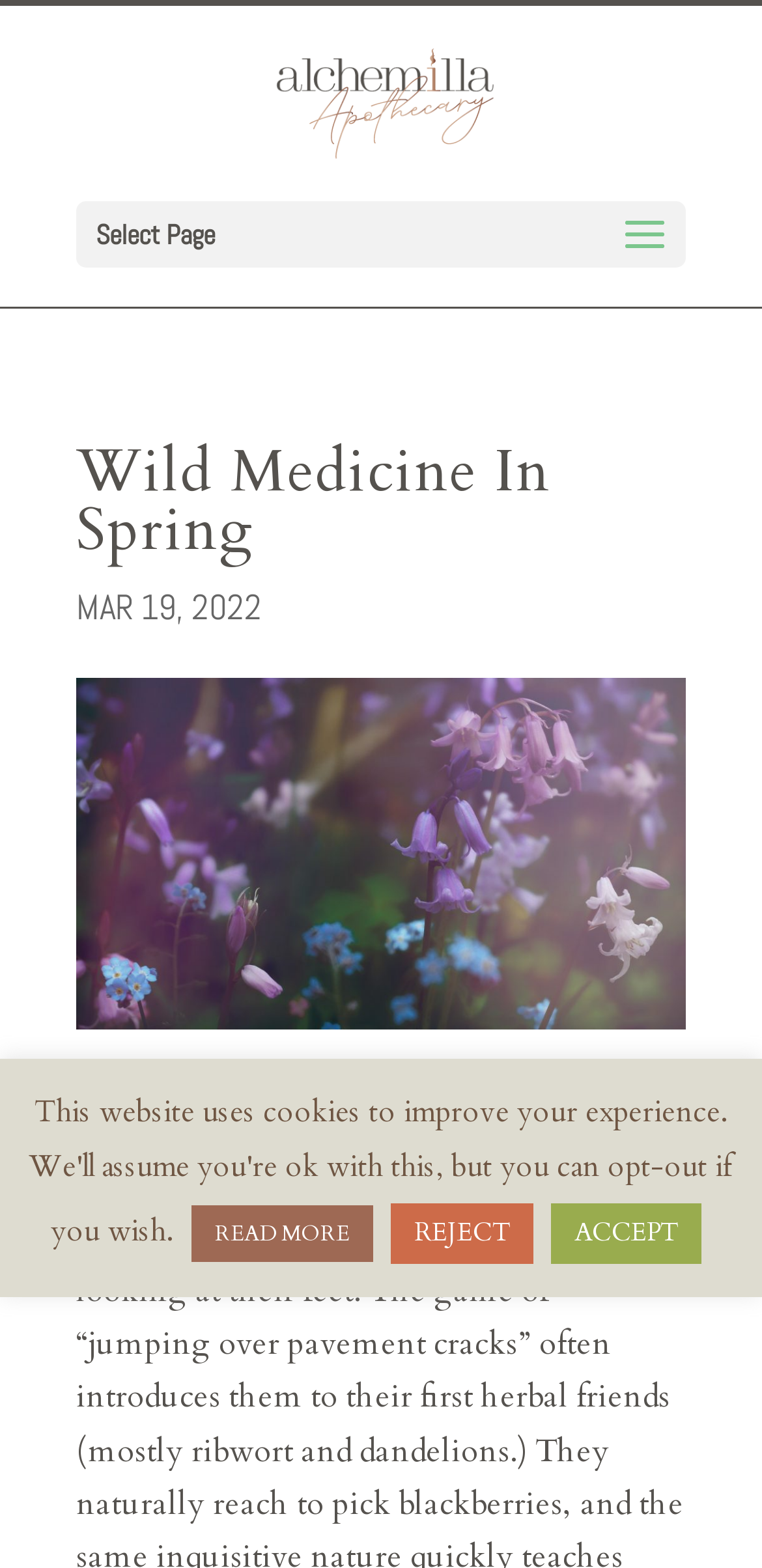How many images are there on the webpage?
Based on the image, answer the question with as much detail as possible.

There are two images on the webpage: one is the logo of Alchemilla Apothecary, and the other is an image related to 'Wild medicine in Spring'.